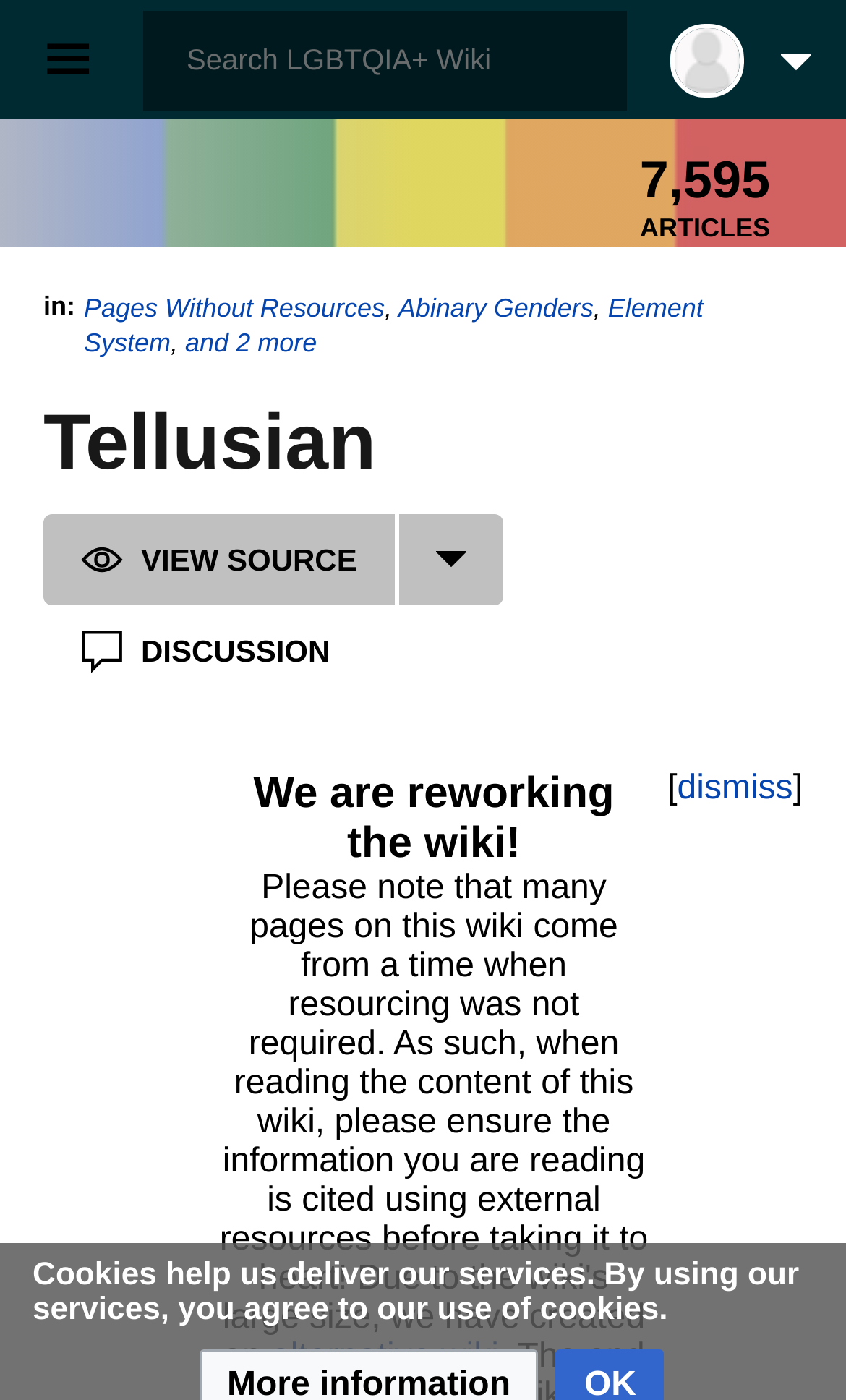Respond to the question with just a single word or phrase: 
What is the alternative wiki mentioned?

alternative wiki